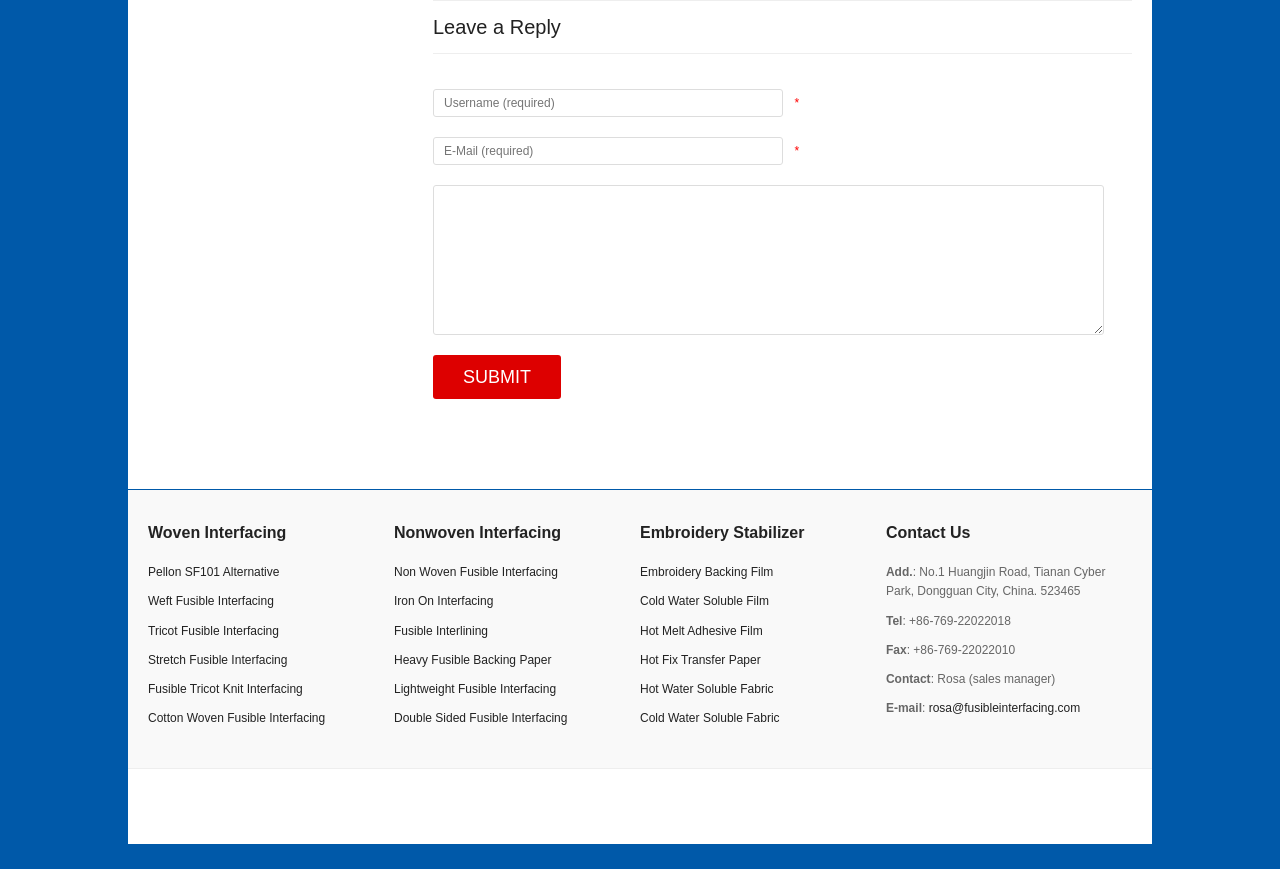Locate the bounding box coordinates of the element that should be clicked to execute the following instruction: "view materials and work process".

None